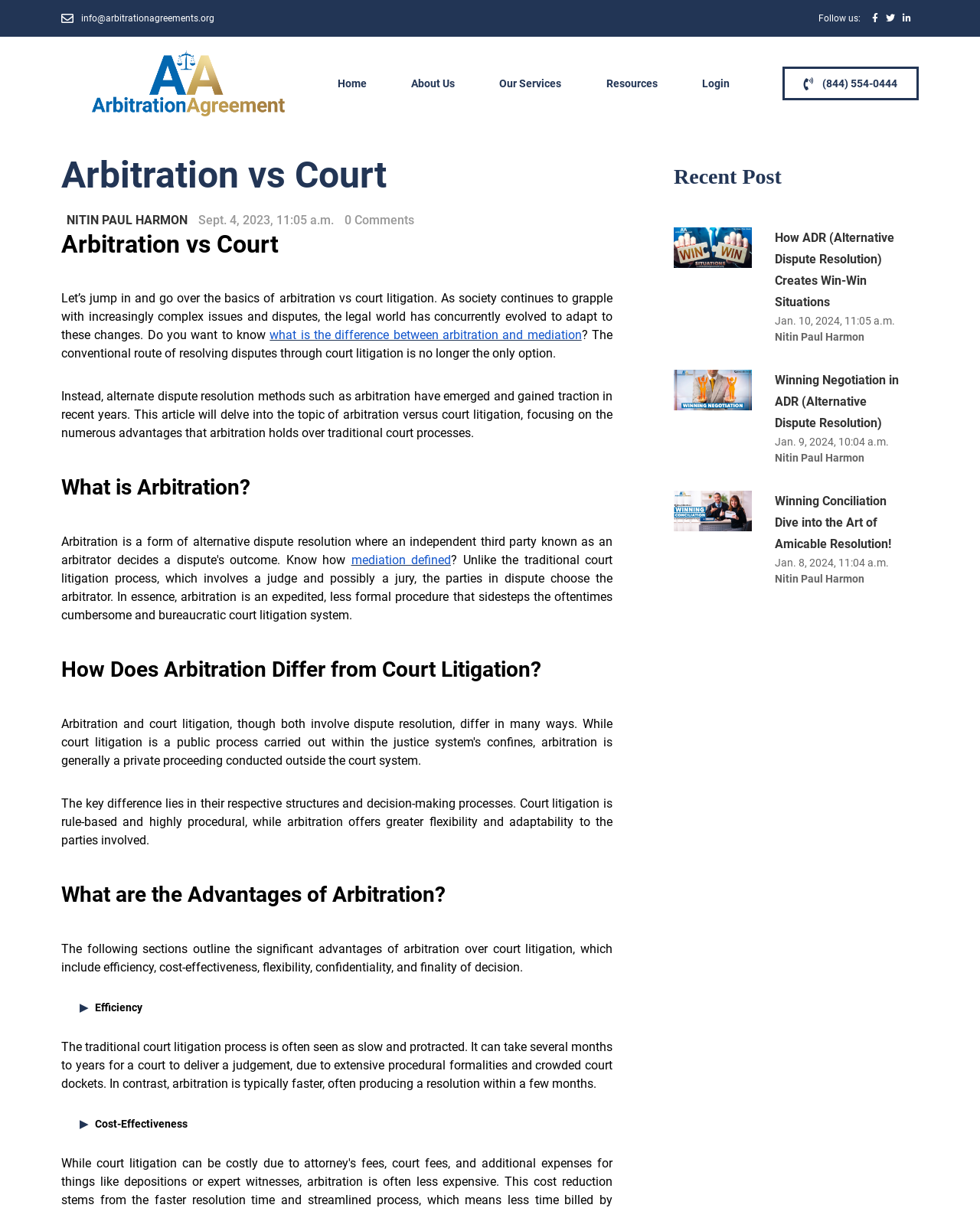Please locate the bounding box coordinates of the region I need to click to follow this instruction: "Read the article 'How ADR (Alternative Dispute Resolution) Creates Win-Win Situations'".

[0.791, 0.188, 0.922, 0.259]